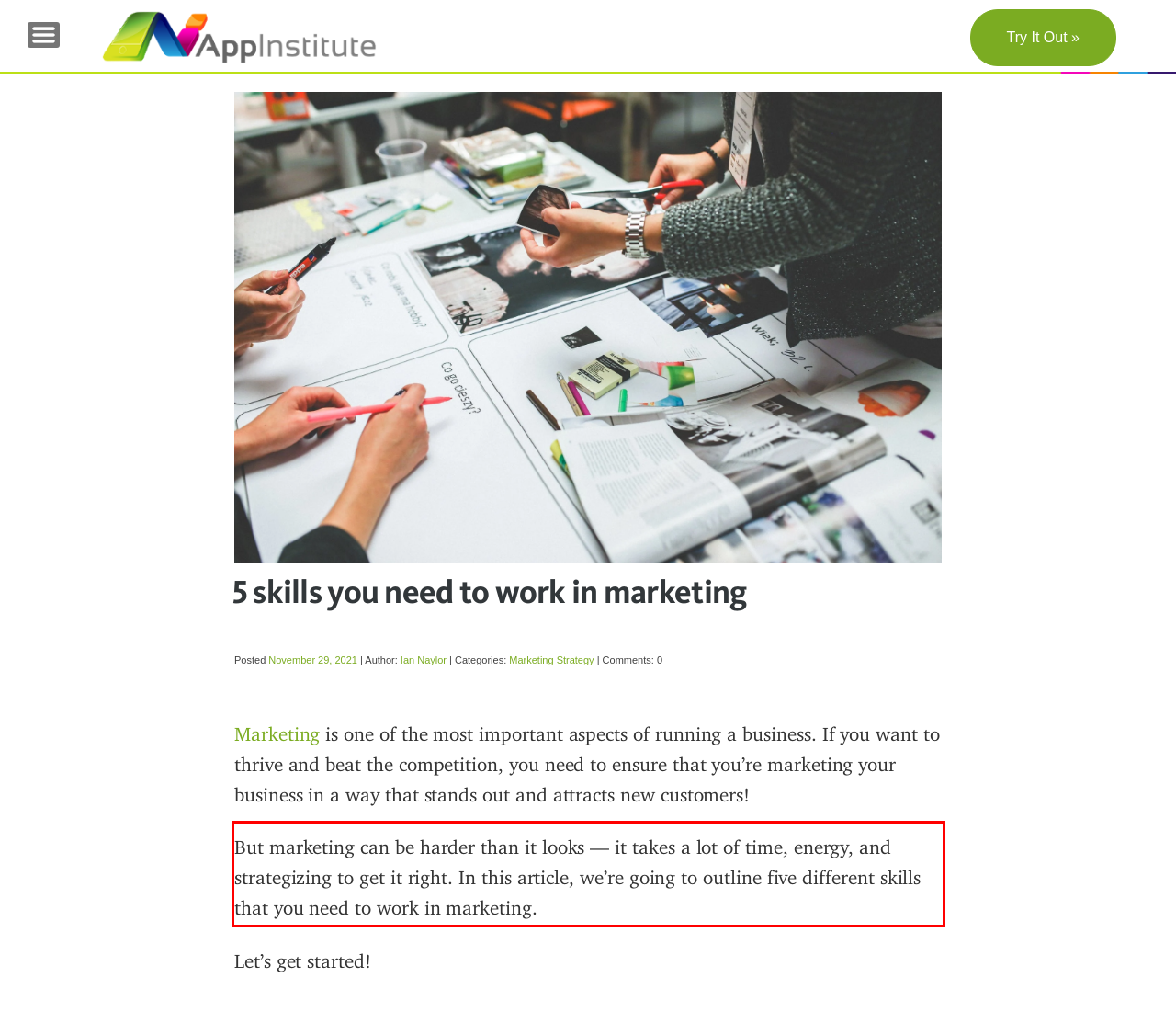You have a screenshot of a webpage with a UI element highlighted by a red bounding box. Use OCR to obtain the text within this highlighted area.

But marketing can be harder than it looks — it takes a lot of time, energy, and strategizing to get it right. In this article, we’re going to outline five different skills that you need to work in marketing.